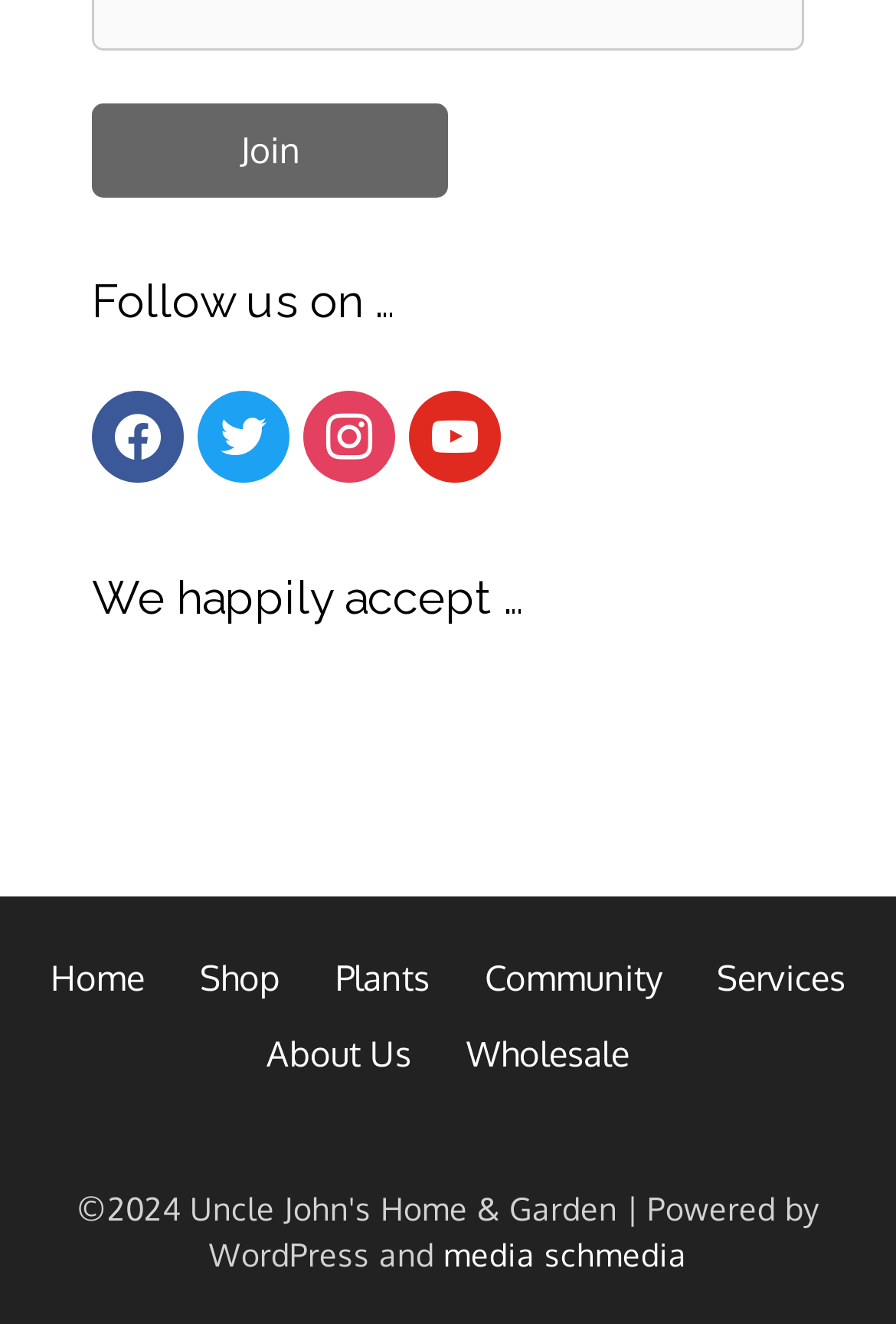Identify the bounding box coordinates of the clickable region required to complete the instruction: "Follow us on social media". The coordinates should be given as four float numbers within the range of 0 and 1, i.e., [left, top, right, bottom].

[0.103, 0.201, 0.897, 0.253]